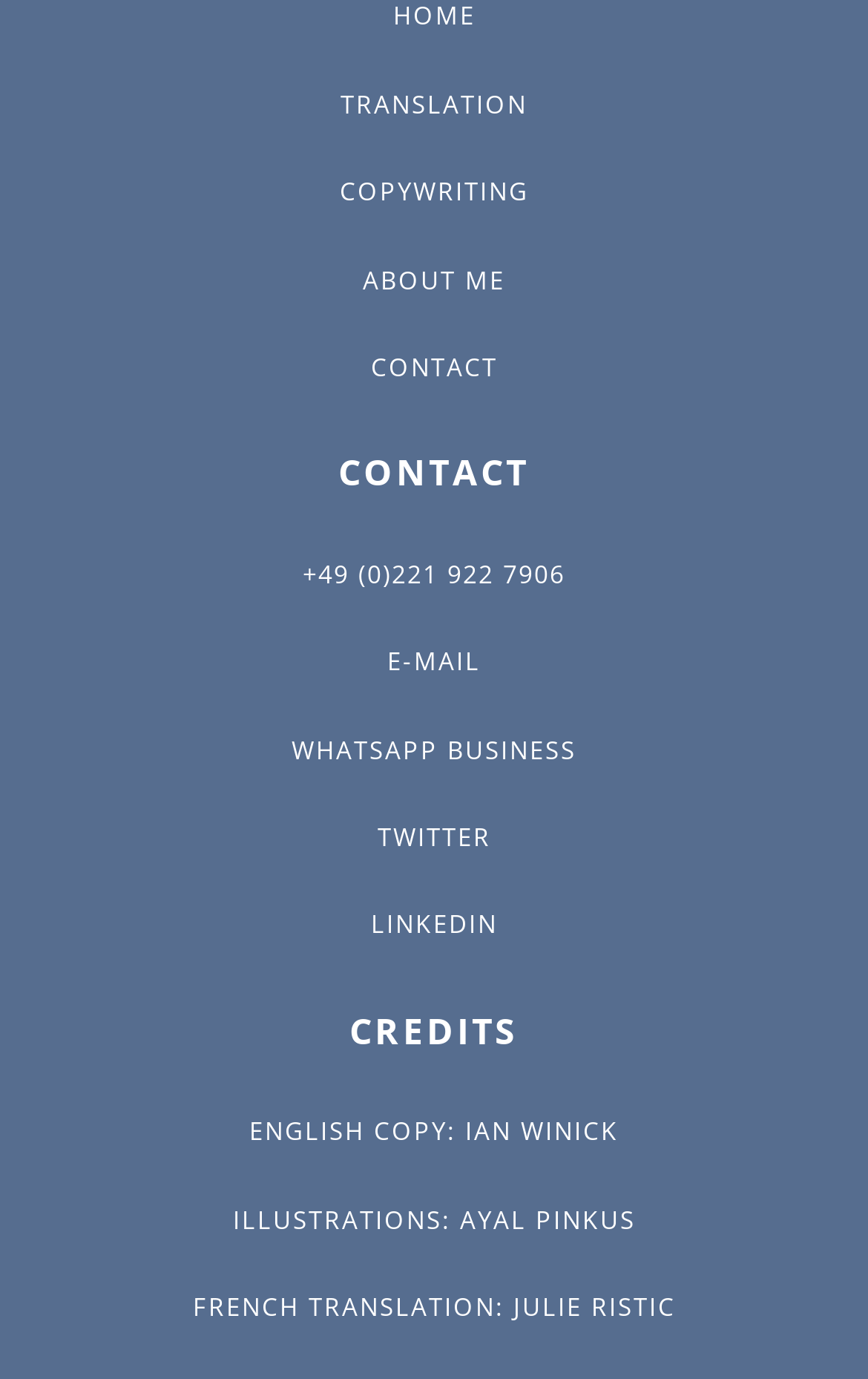Provide the bounding box coordinates of the UI element this sentence describes: "Illustrations: Ayal Pinkus".

[0.268, 0.872, 0.732, 0.896]